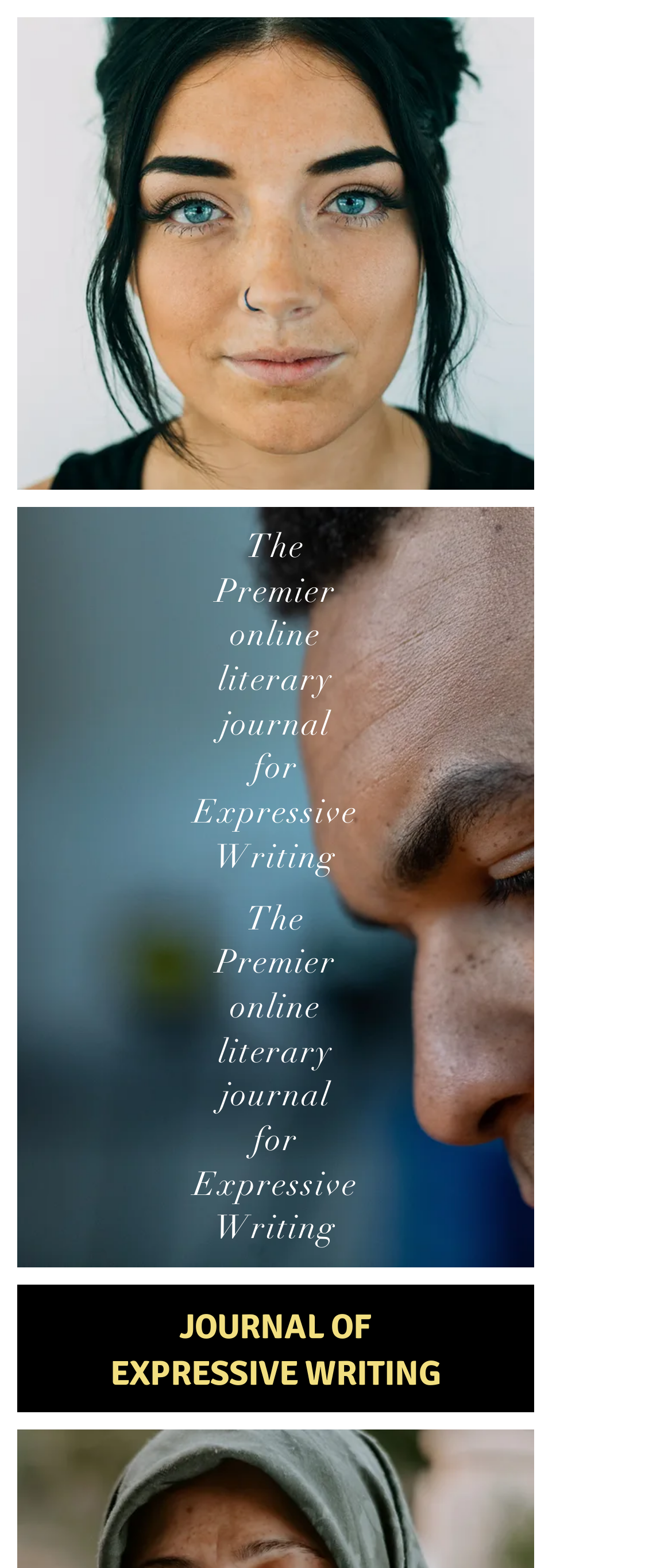How many images are on the webpage?
Using the image as a reference, give a one-word or short phrase answer.

2